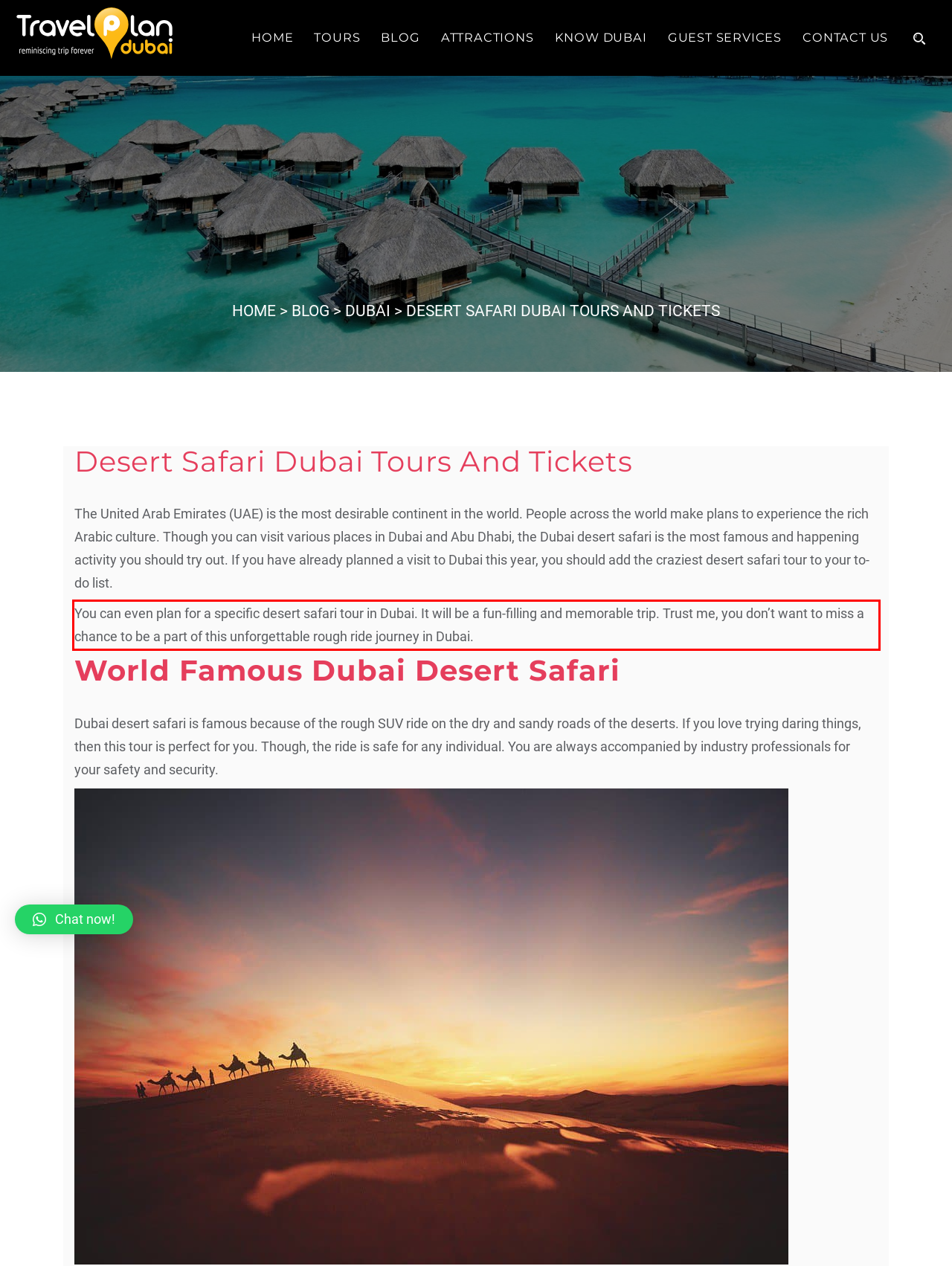Given a screenshot of a webpage containing a red rectangle bounding box, extract and provide the text content found within the red bounding box.

You can even plan for a specific desert safari tour in Dubai. It will be a fun-filling and memorable trip. Trust me, you don’t want to miss a chance to be a part of this unforgettable rough ride journey in Dubai.